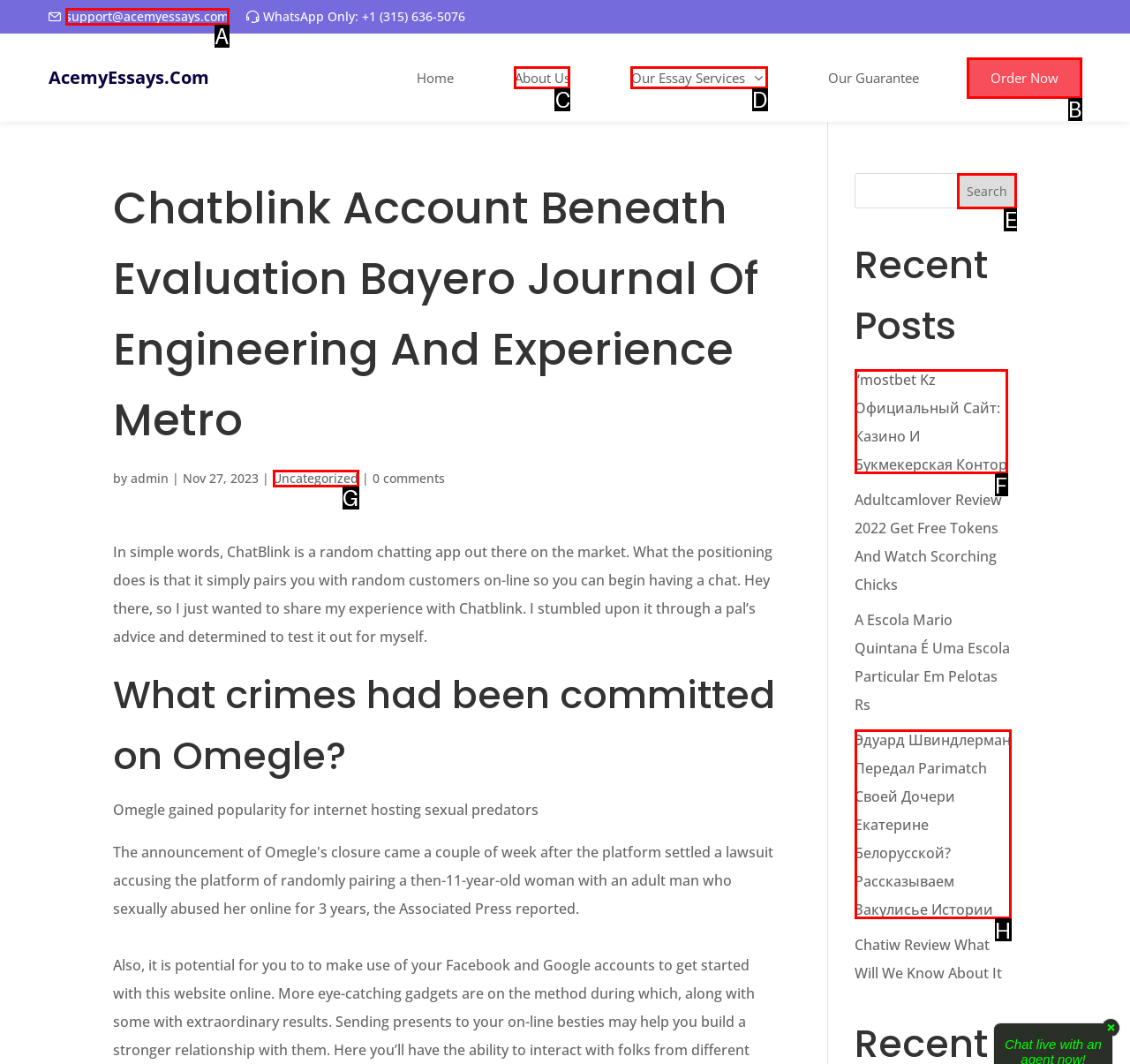Choose the HTML element that aligns with the description: Order Now. Indicate your choice by stating the letter.

B